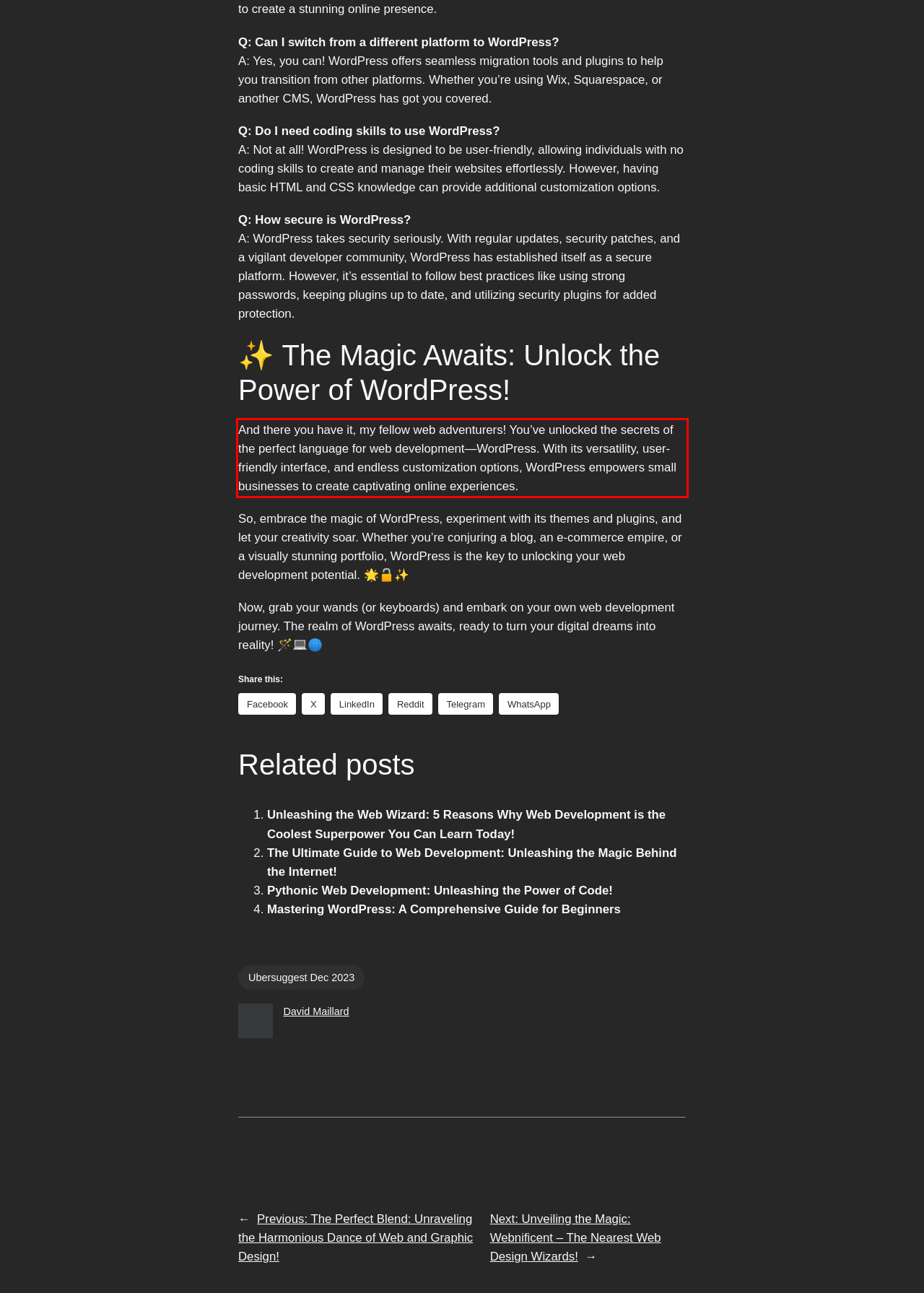Given a screenshot of a webpage, identify the red bounding box and perform OCR to recognize the text within that box.

And there you have it, my fellow web adventurers! You’ve unlocked the secrets of the perfect language for web development—WordPress. With its versatility, user-friendly interface, and endless customization options, WordPress empowers small businesses to create captivating online experiences.